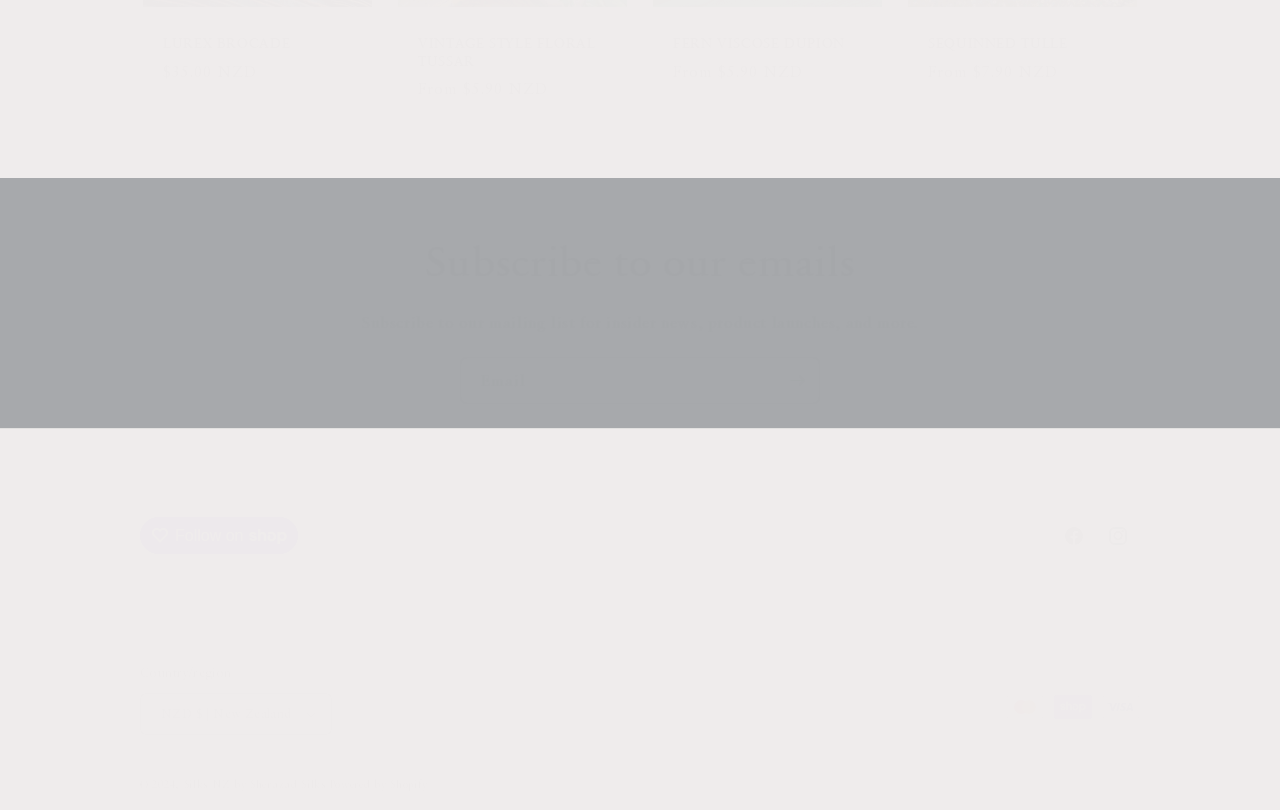Determine the bounding box for the UI element described here: "ABOUT US".

[0.433, 0.579, 0.491, 0.623]